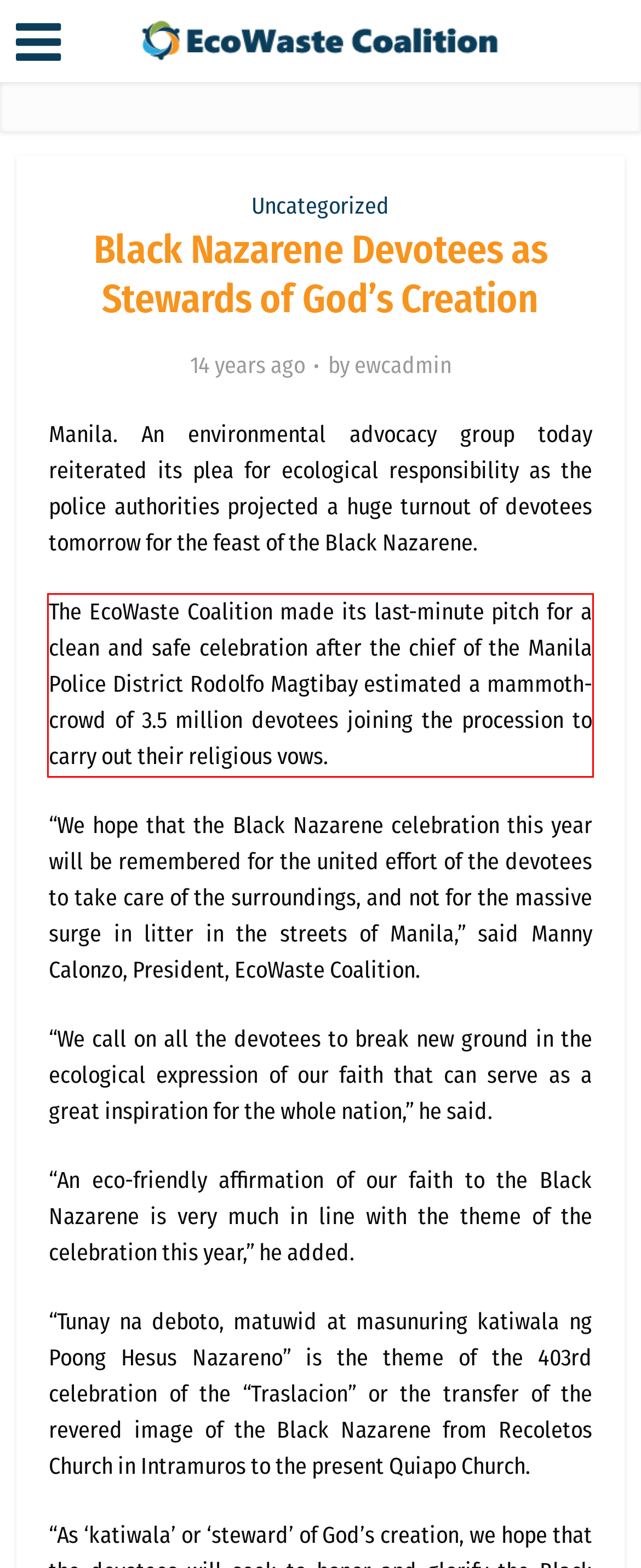Given a screenshot of a webpage with a red bounding box, please identify and retrieve the text inside the red rectangle.

The EcoWaste Coalition made its last-minute pitch for a clean and safe celebration after the chief of the Manila Police District Rodolfo Magtibay estimated a mammoth-crowd of 3.5 million devotees joining the procession to carry out their religious vows.